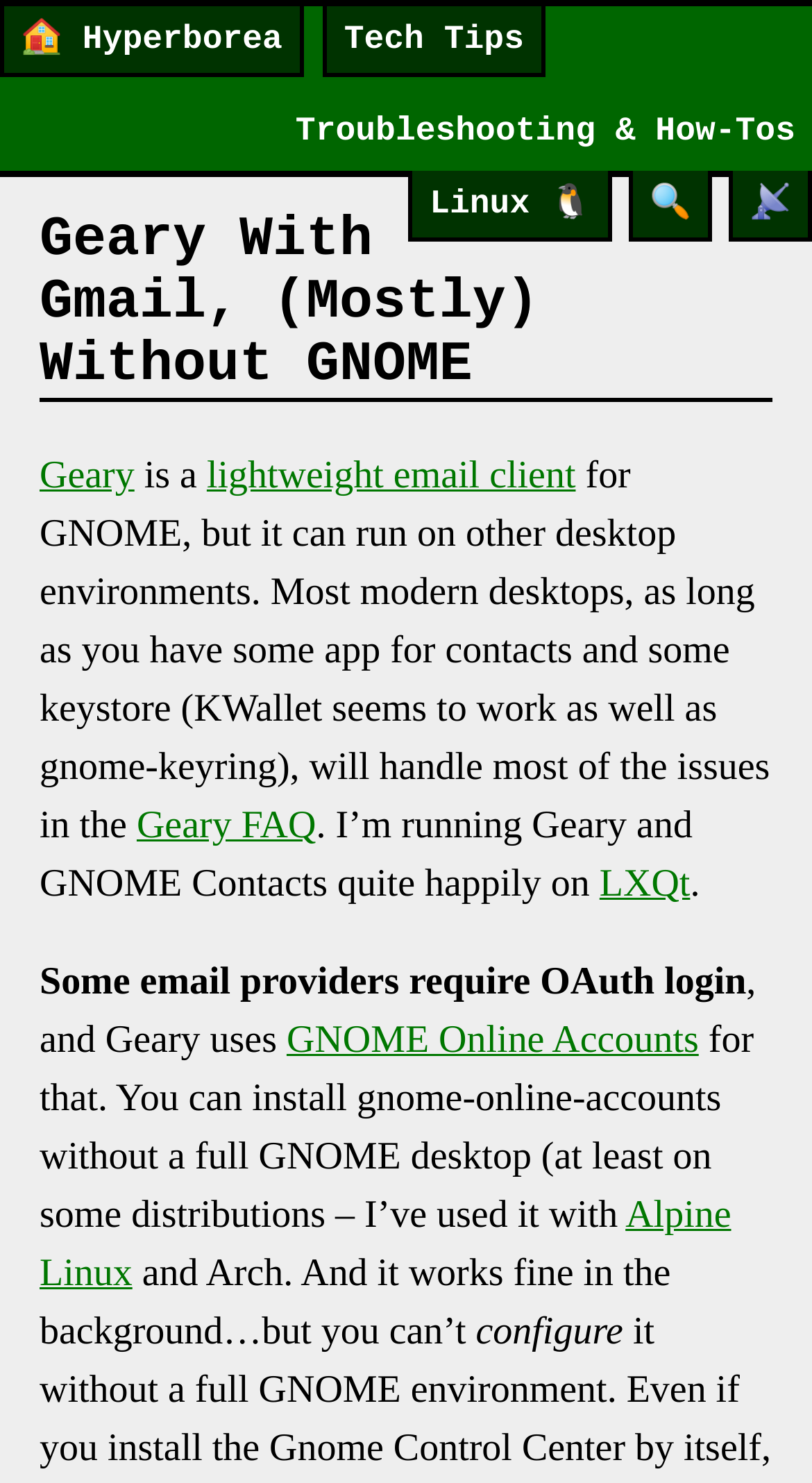Pinpoint the bounding box coordinates of the clickable area necessary to execute the following instruction: "Read the Geary FAQ". The coordinates should be given as four float numbers between 0 and 1, namely [left, top, right, bottom].

[0.168, 0.542, 0.389, 0.572]